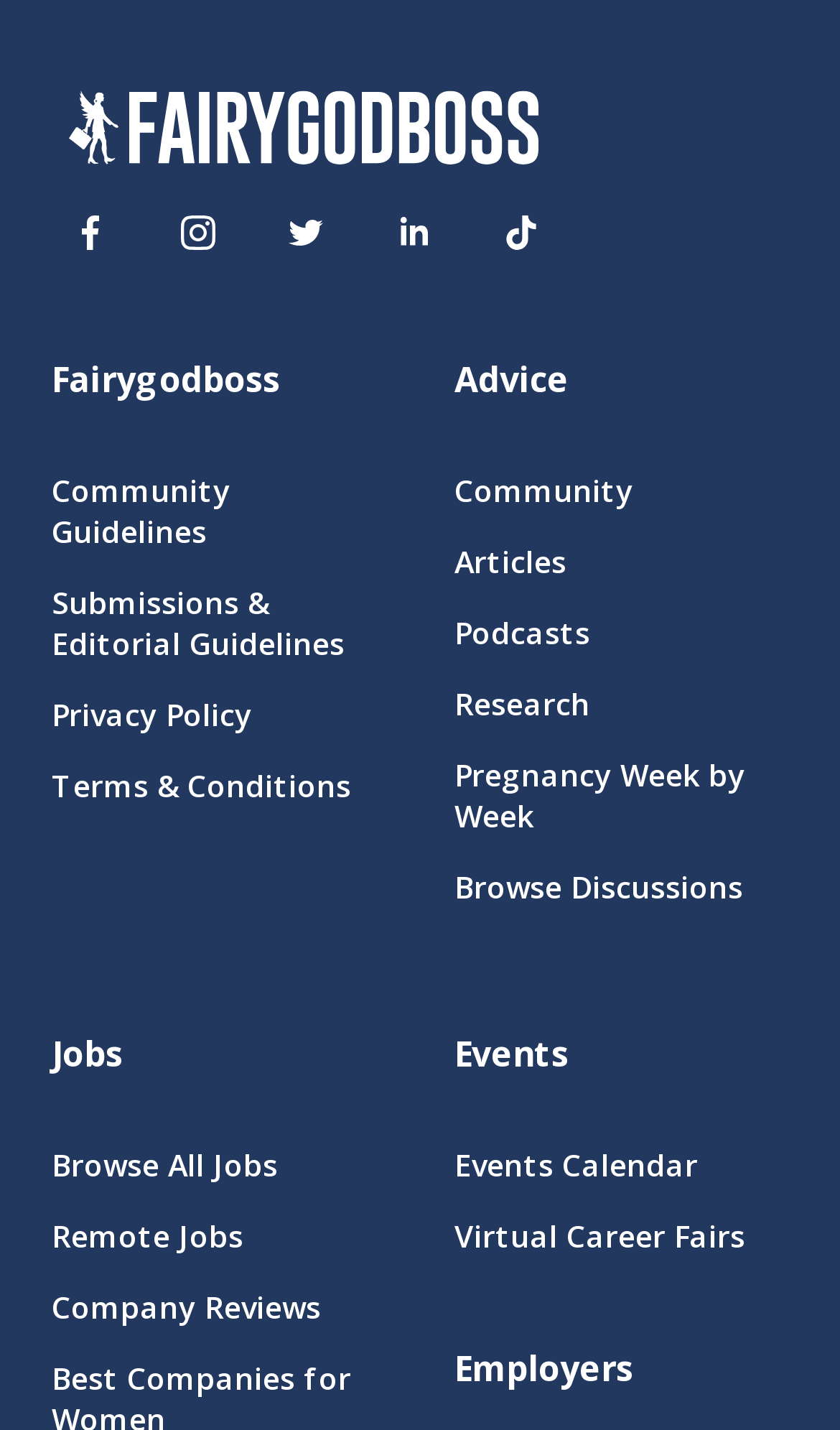Locate the bounding box coordinates of the element that needs to be clicked to carry out the instruction: "Check out Fairygodboss on Twitter". The coordinates should be given as four float numbers ranging from 0 to 1, i.e., [left, top, right, bottom].

[0.313, 0.133, 0.415, 0.193]